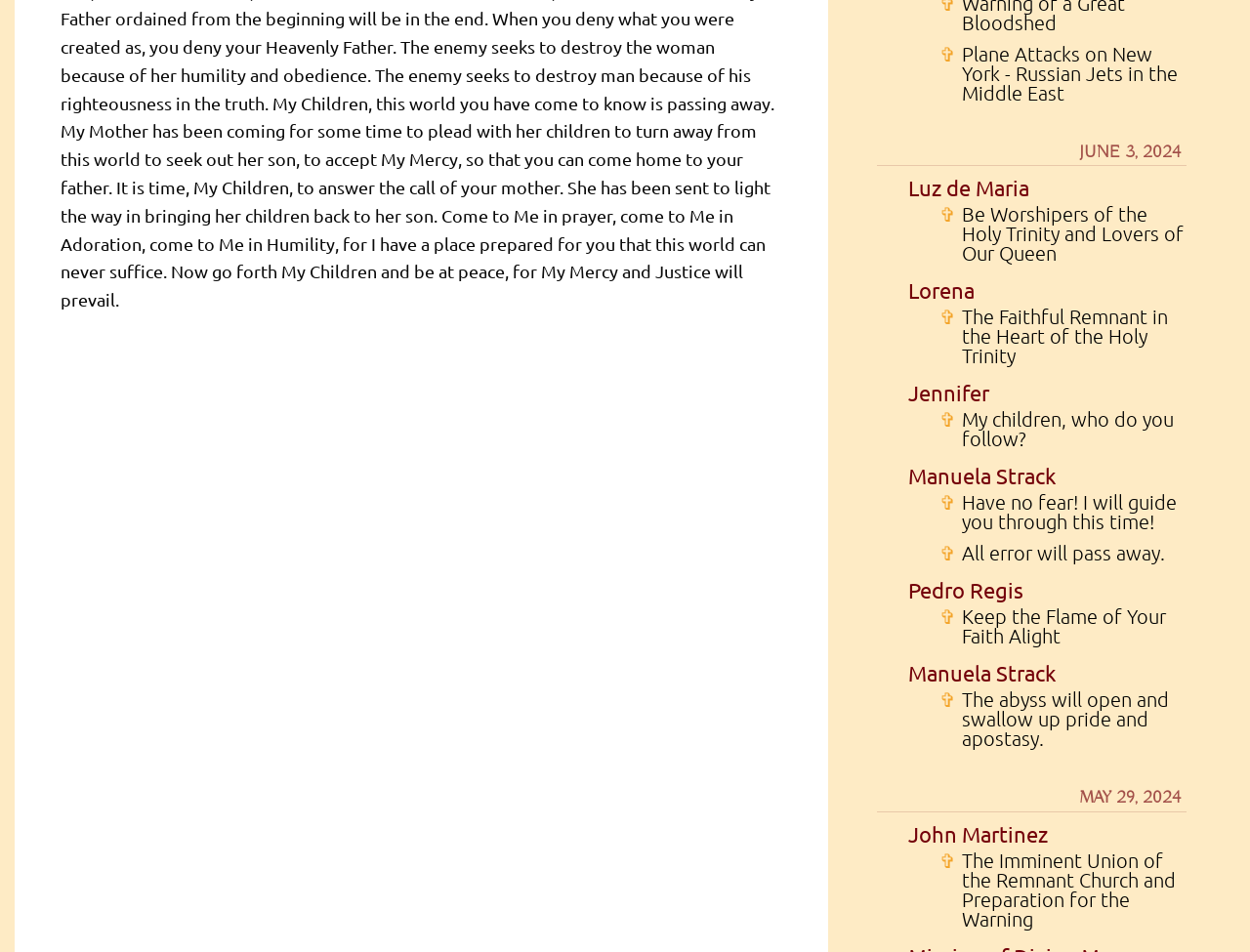Give a concise answer using only one word or phrase for this question:
What is the theme of the webpage?

Religious